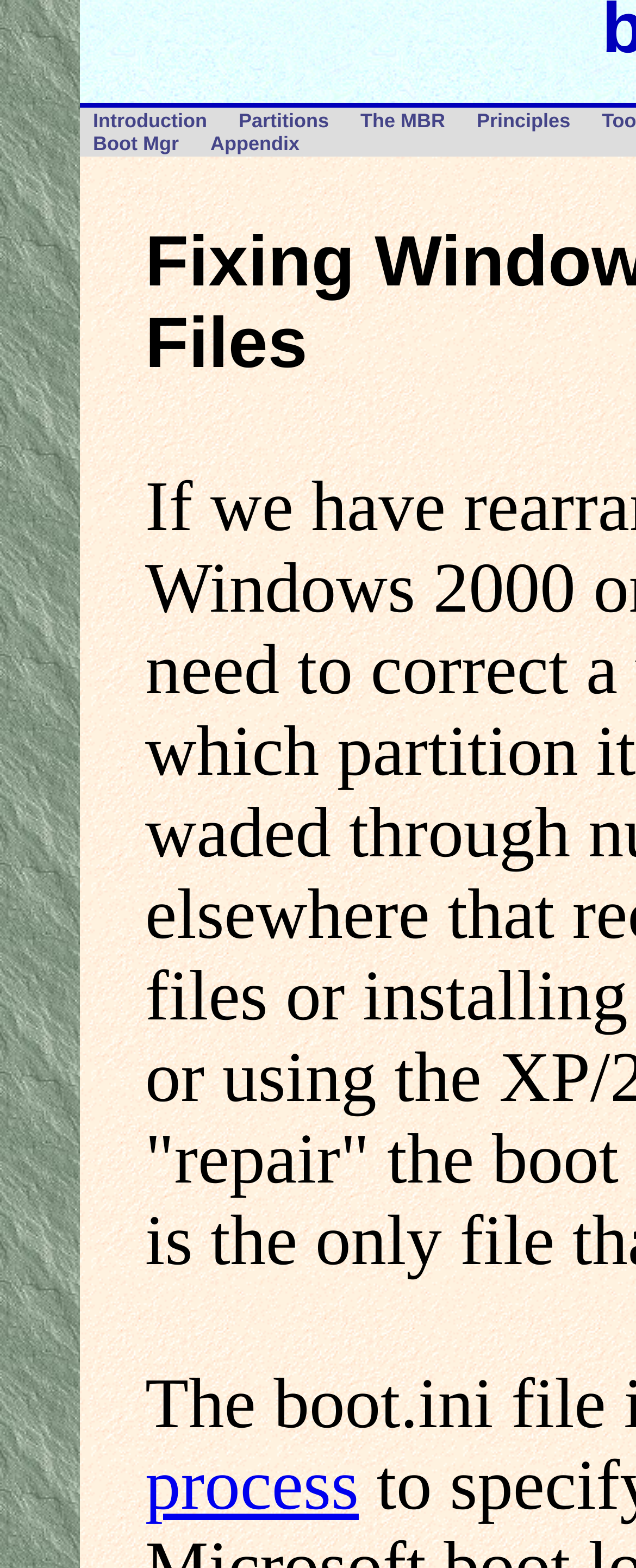Determine the bounding box coordinates for the HTML element mentioned in the following description: "The MBR". The coordinates should be a list of four floats ranging from 0 to 1, represented as [left, top, right, bottom].

[0.546, 0.068, 0.721, 0.086]